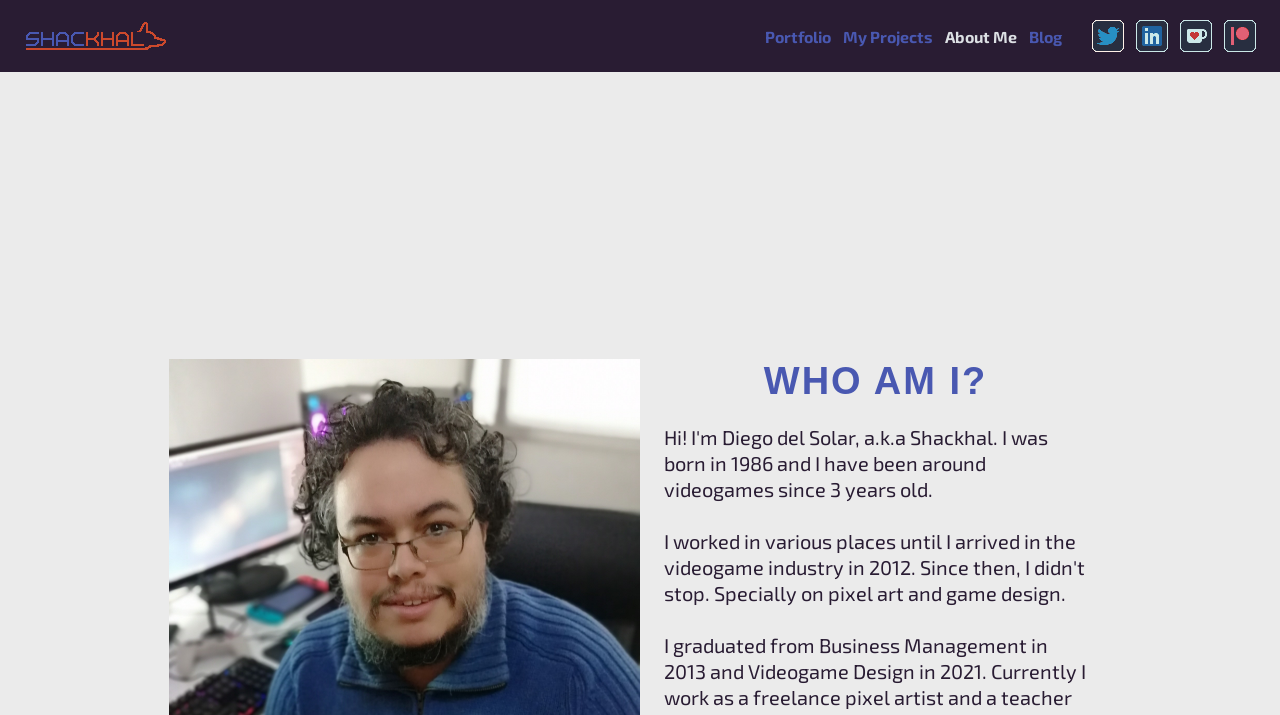Respond to the question below with a single word or phrase:
What is the logo of this webpage?

Shackhal Logo